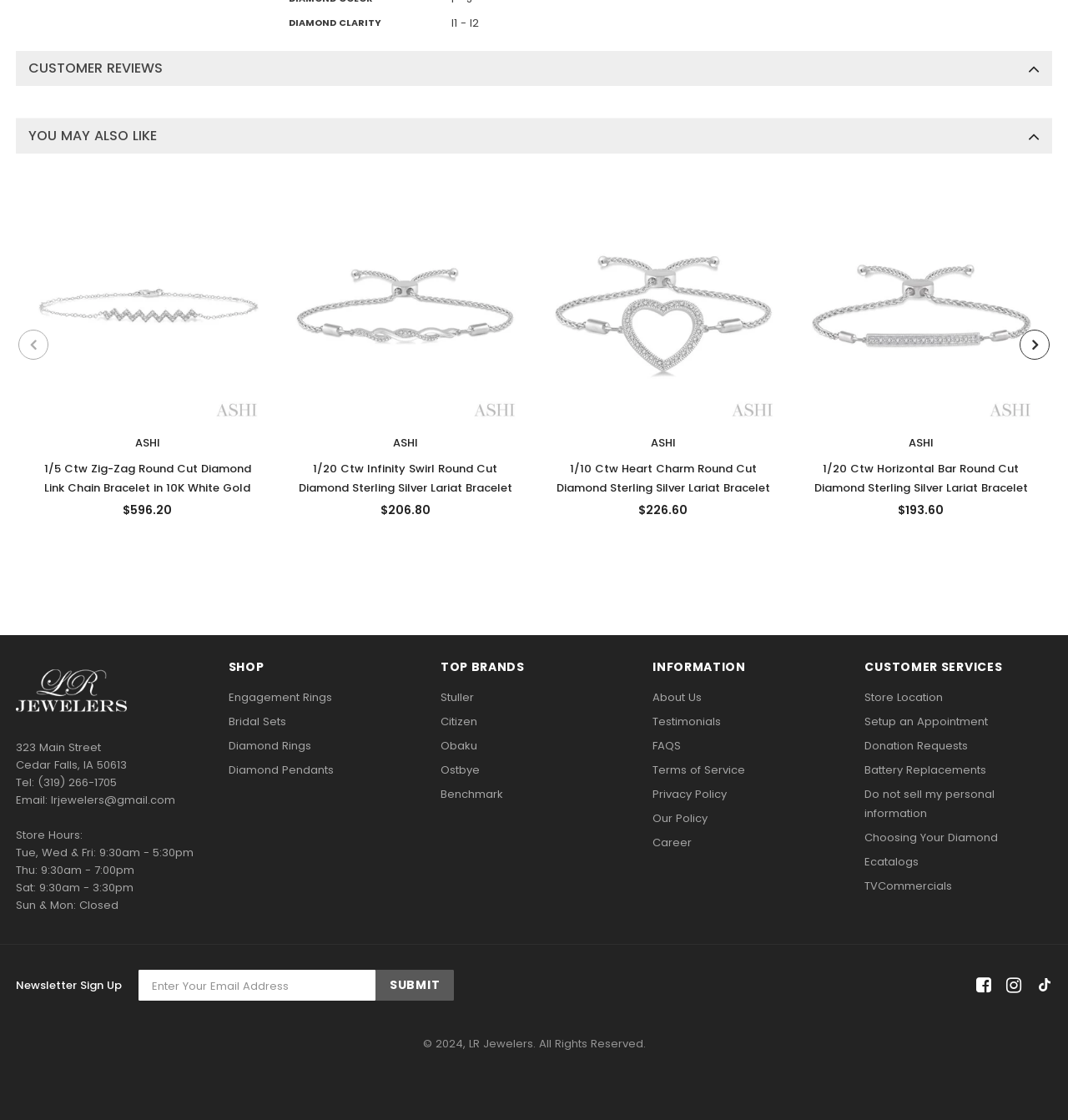What is the address of the store?
Refer to the image and answer the question using a single word or phrase.

323 Main Street, Cedar Falls, IA 50613